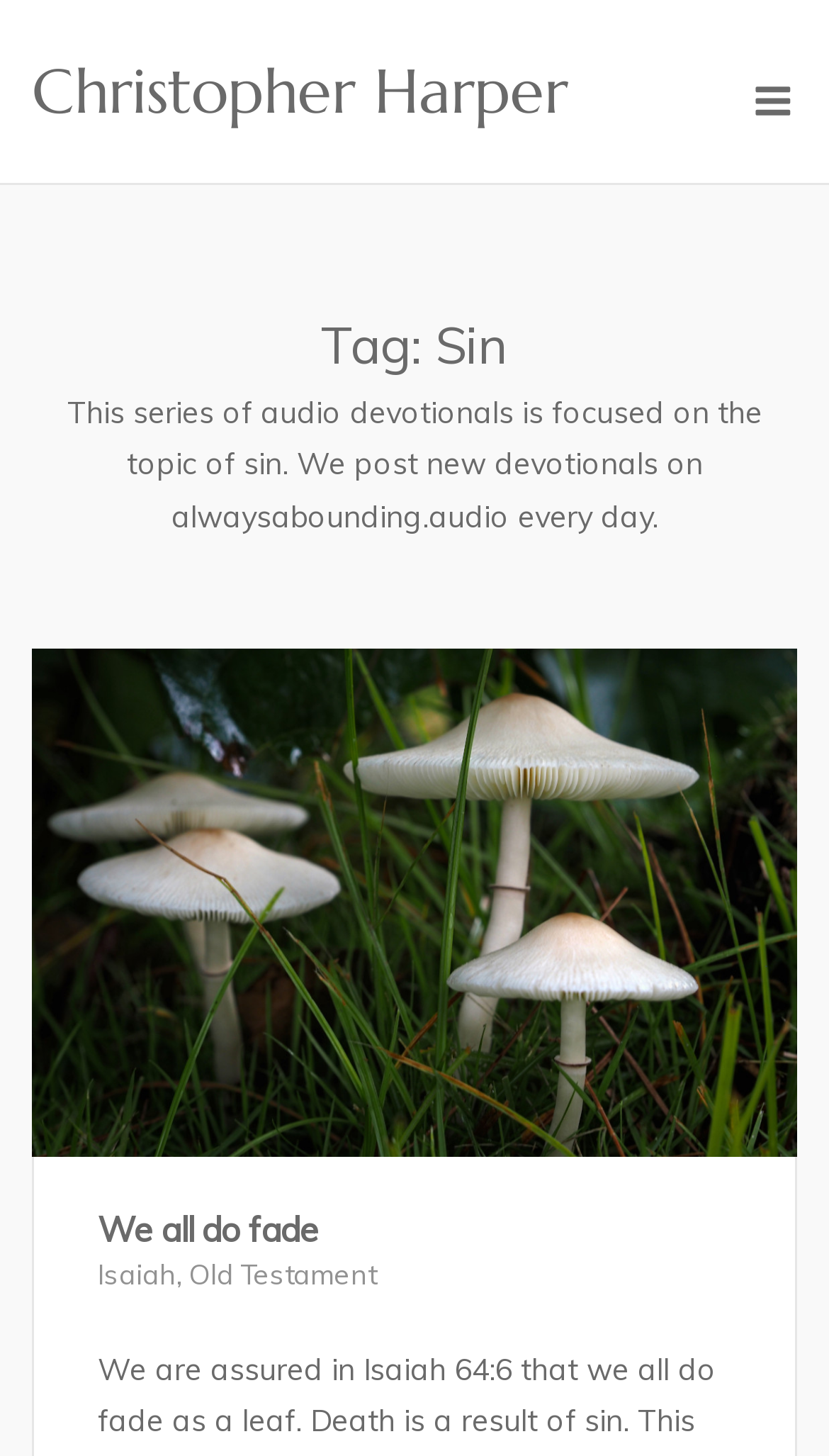Is there a menu on the webpage?
Answer the question with a single word or phrase by looking at the picture.

yes